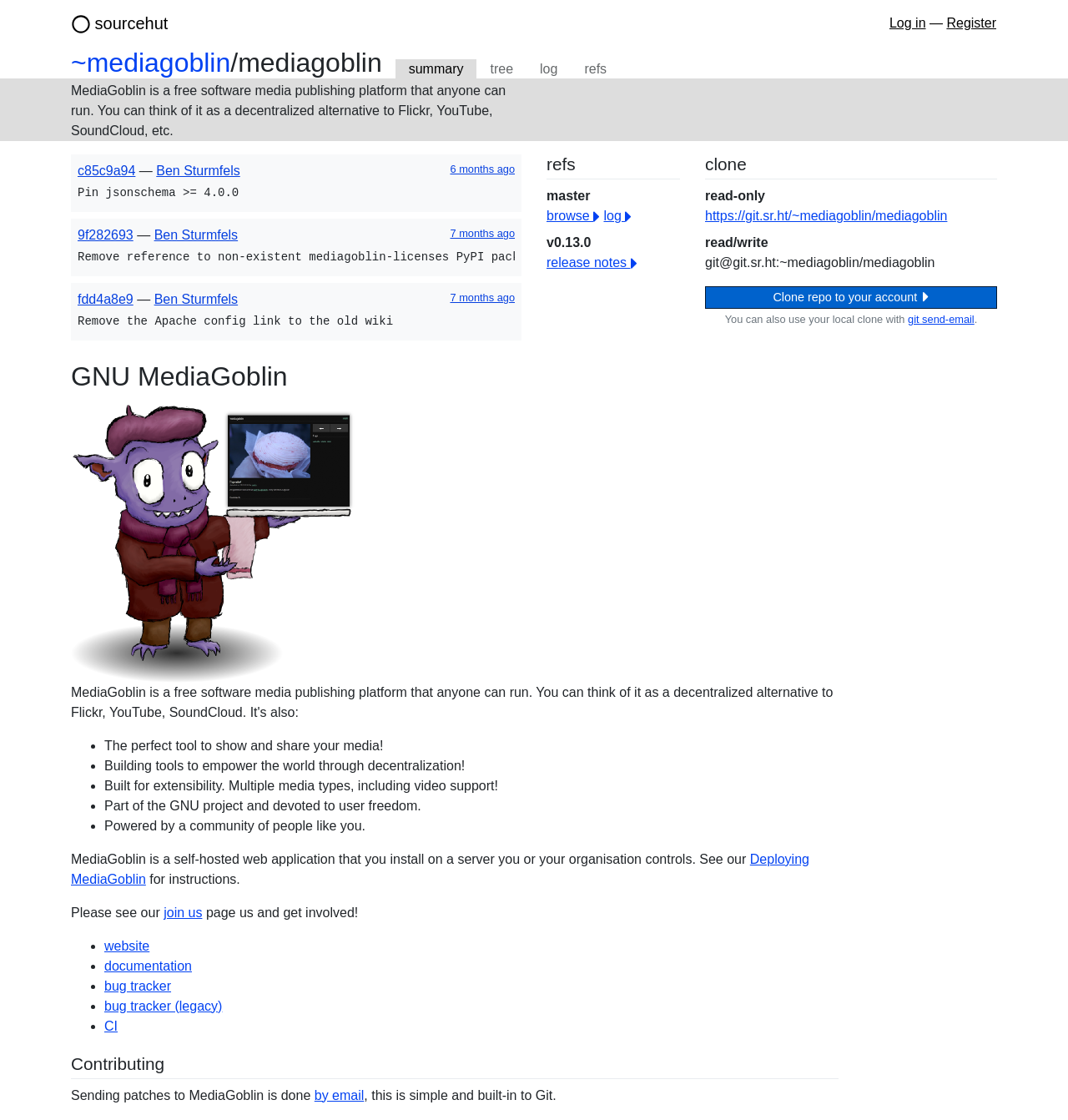What is the alternative to Flickr, YouTube, SoundCloud, etc.?
Answer the question in as much detail as possible.

Based on the webpage description, MediaGoblin is a free software media publishing platform that anyone can run, and it is considered a decentralized alternative to popular media sharing platforms like Flickr, YouTube, SoundCloud, etc.